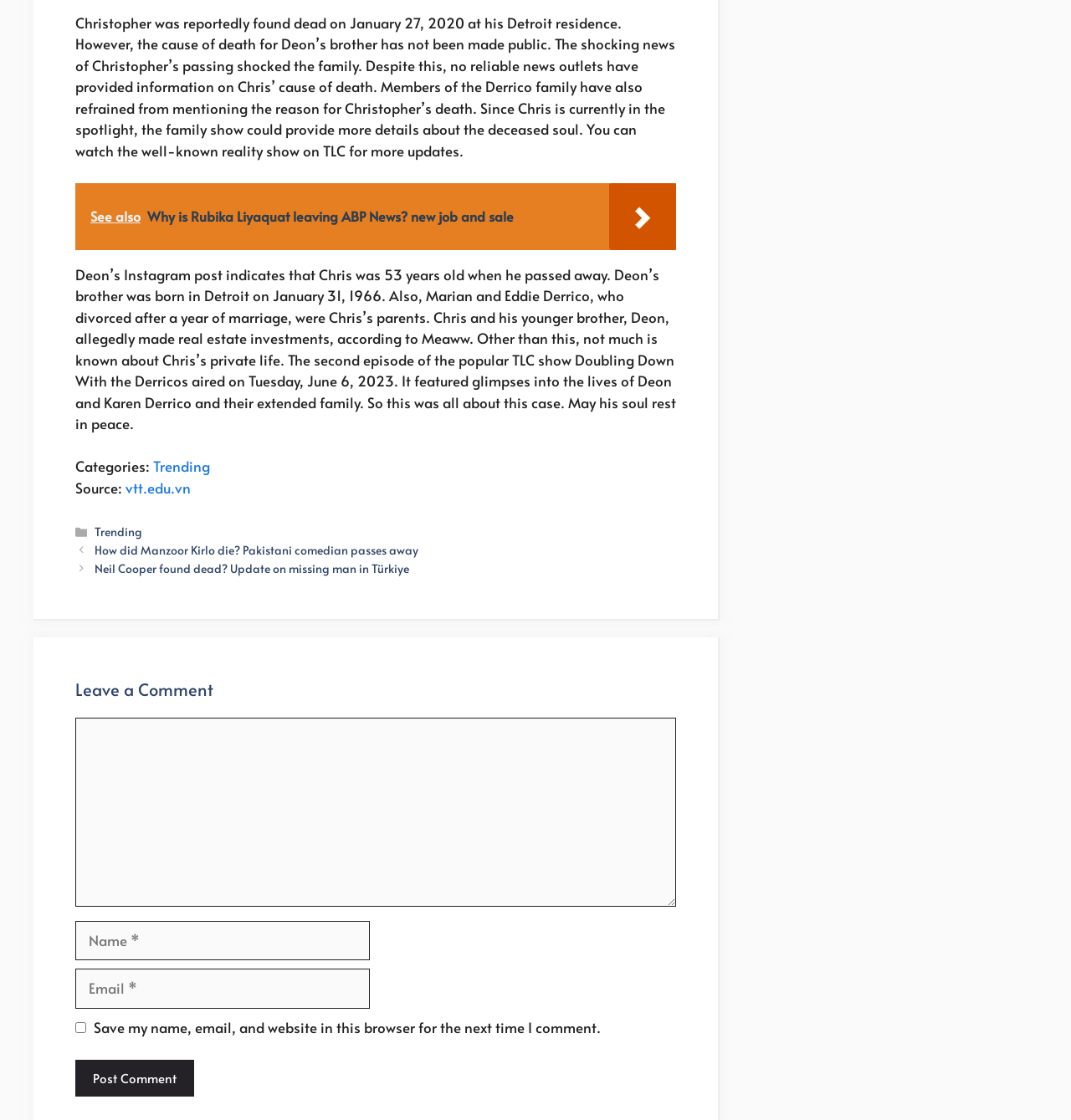Please determine the bounding box coordinates of the element's region to click for the following instruction: "Click the link to visit vtt.edu.vn".

[0.117, 0.426, 0.178, 0.444]